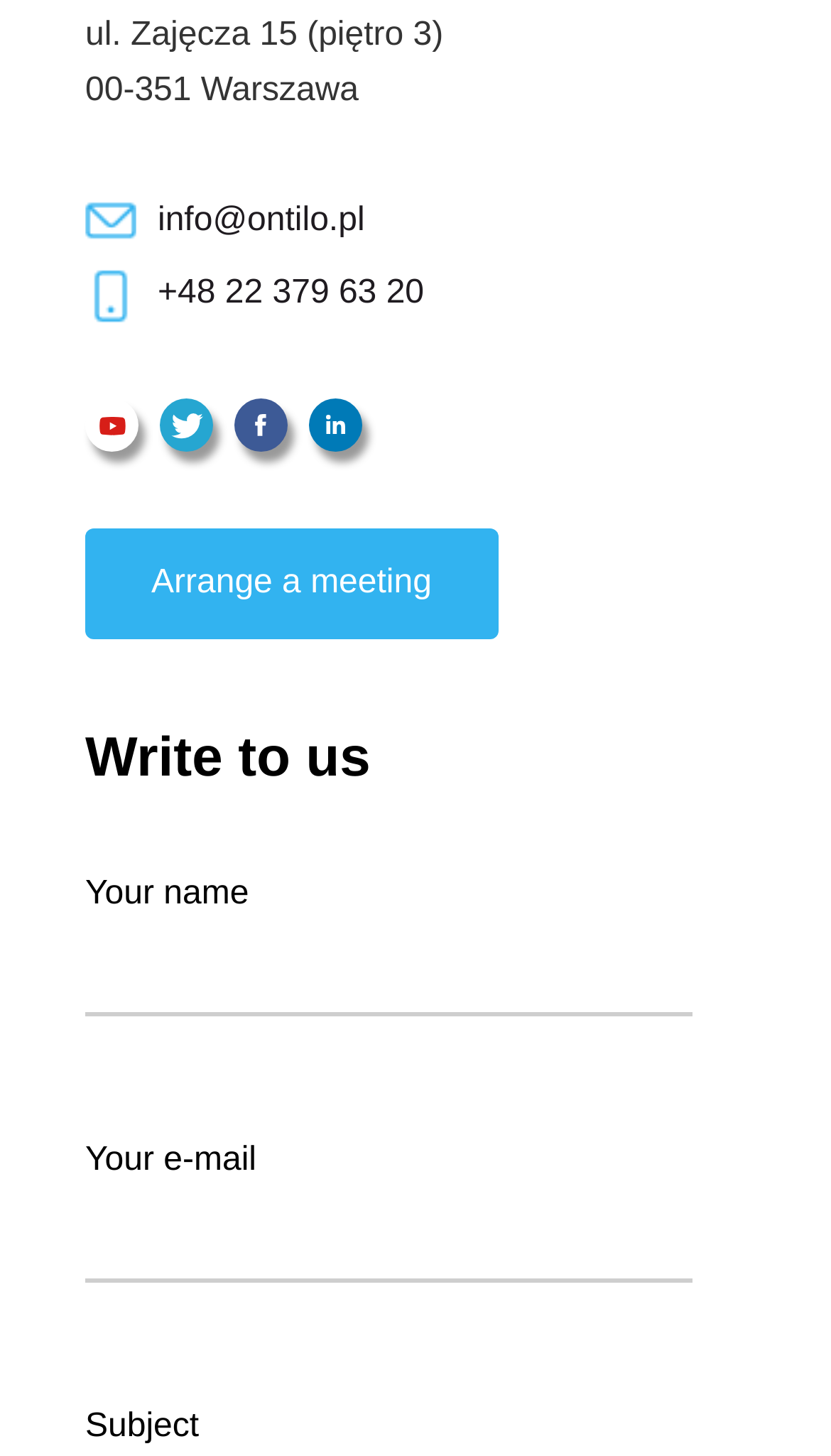Please find the bounding box coordinates for the clickable element needed to perform this instruction: "Click the youtube link".

[0.103, 0.274, 0.167, 0.319]